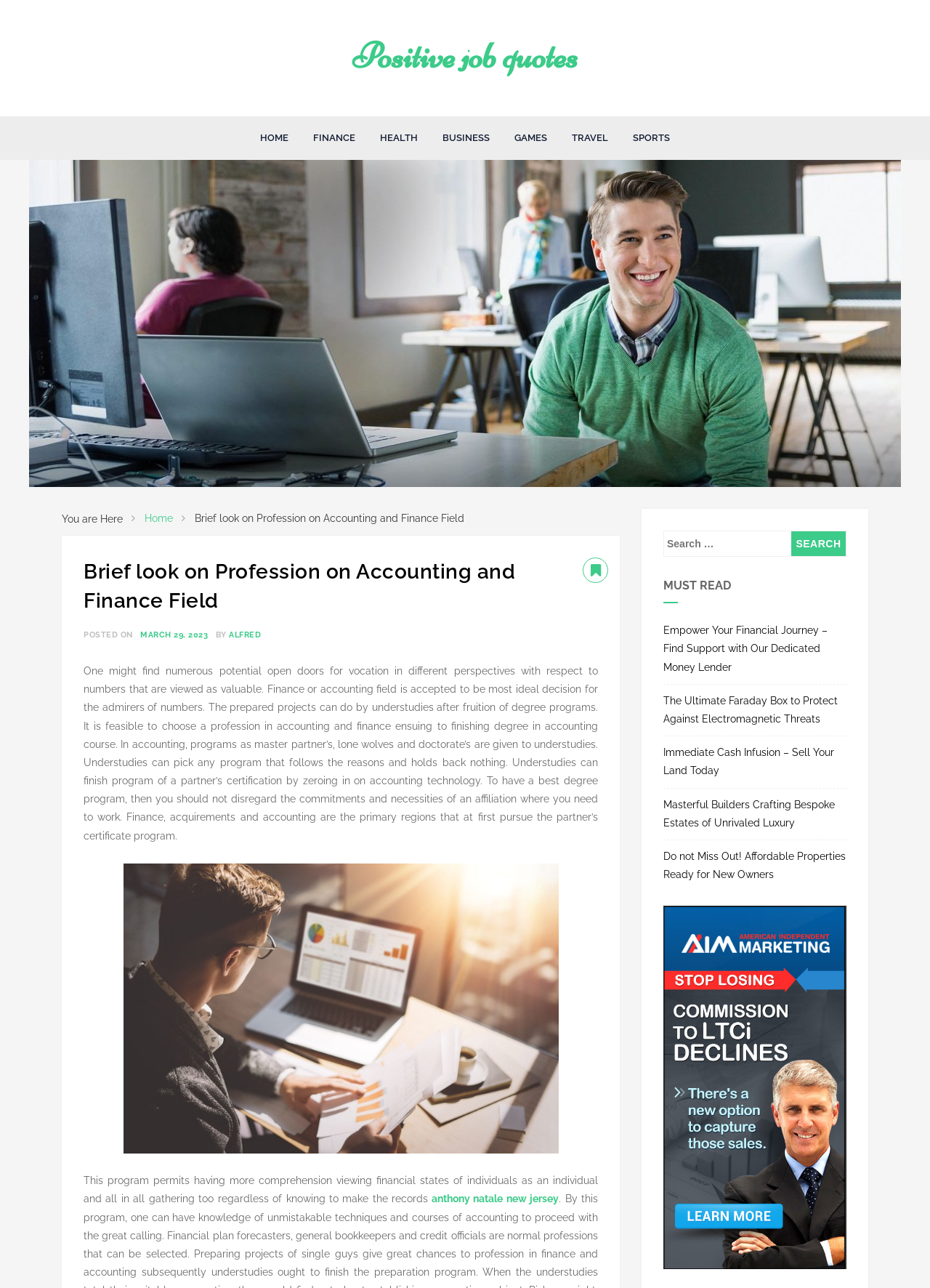Give a detailed account of the webpage's layout and content.

This webpage is about a brief look at the profession of accounting and finance, with a focus on positive job quotes. At the top, there is a row of links, including "HOME", "FINANCE", "HEALTH", "BUSINESS", "GAMES", "TRAVEL", and "SPORTS", which are evenly spaced and take up about half of the screen width. Below this row, there is a large image with the text "Positive job quotes" on it, which occupies most of the screen width.

On the left side of the page, there is a navigation menu with a "You are Here" label, followed by a breadcrumb trail that shows the current page's location. Below this, there is a header section with a heading that reads "Brief look on Profession on Accounting and Finance Field". This is followed by a section with the post's metadata, including the date "MARCH 29, 2023" and the author "ALFRED".

The main content of the page is a long paragraph of text that discusses the potential career opportunities in accounting and finance, including the various degree programs available and the skills required. This text is accompanied by an image related to accounting and finance.

At the bottom of the page, there is a search bar with a label "Search for:" and a button to submit the search query. Next to the search bar, there is a section with the heading "MUST READ", which contains a list of five links to other articles or resources, each with a brief title.

Overall, the page has a clean and organized layout, with a clear hierarchy of elements and a focus on the main content.